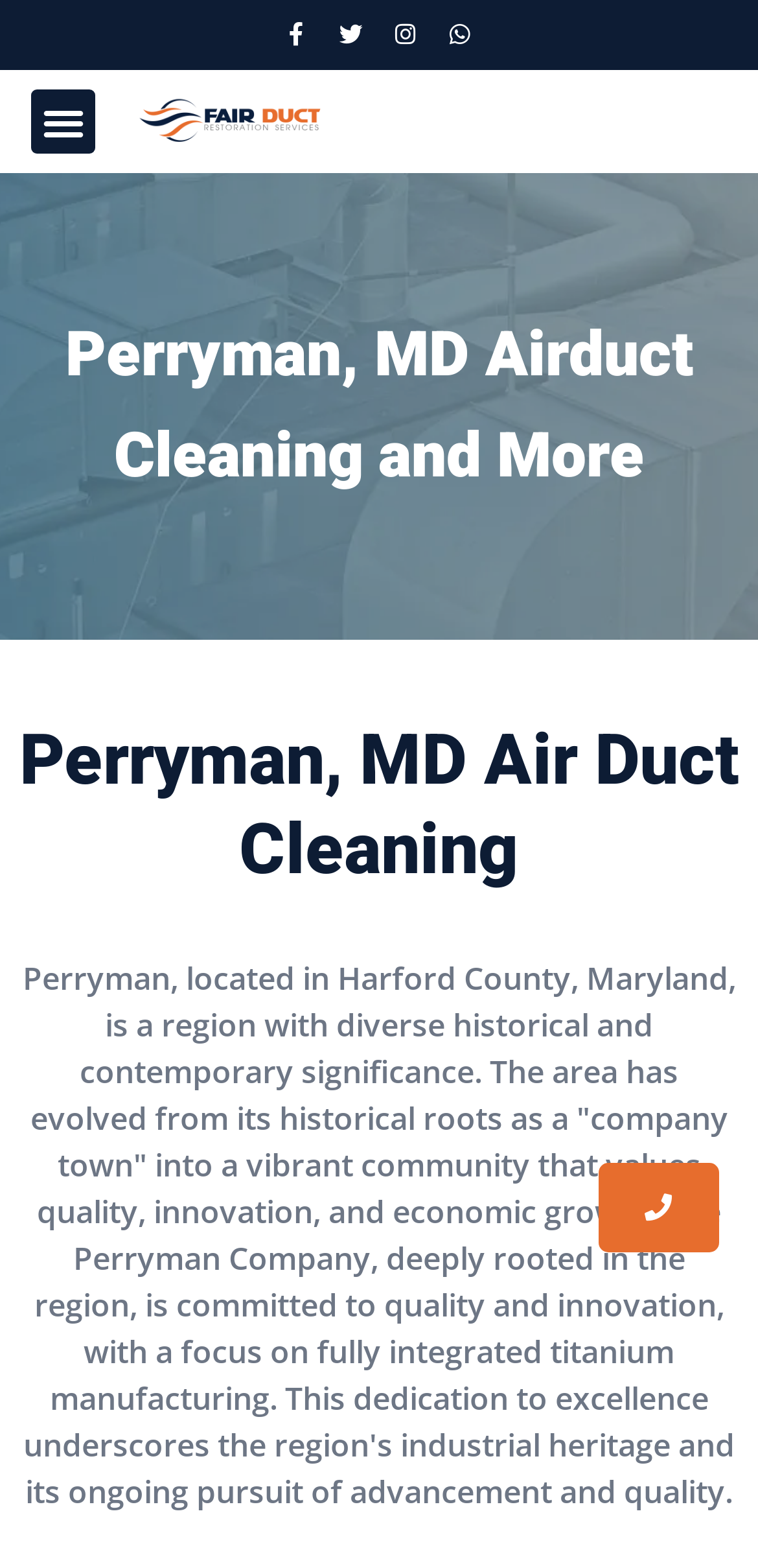Consider the image and give a detailed and elaborate answer to the question: 
What is the location served by Fair Duct?

Based on the webpage content, specifically the heading 'Perryman, MD Airduct Cleaning and More' and the description of Perryman, MD, it can be inferred that Fair Duct serves the location of Perryman, MD.